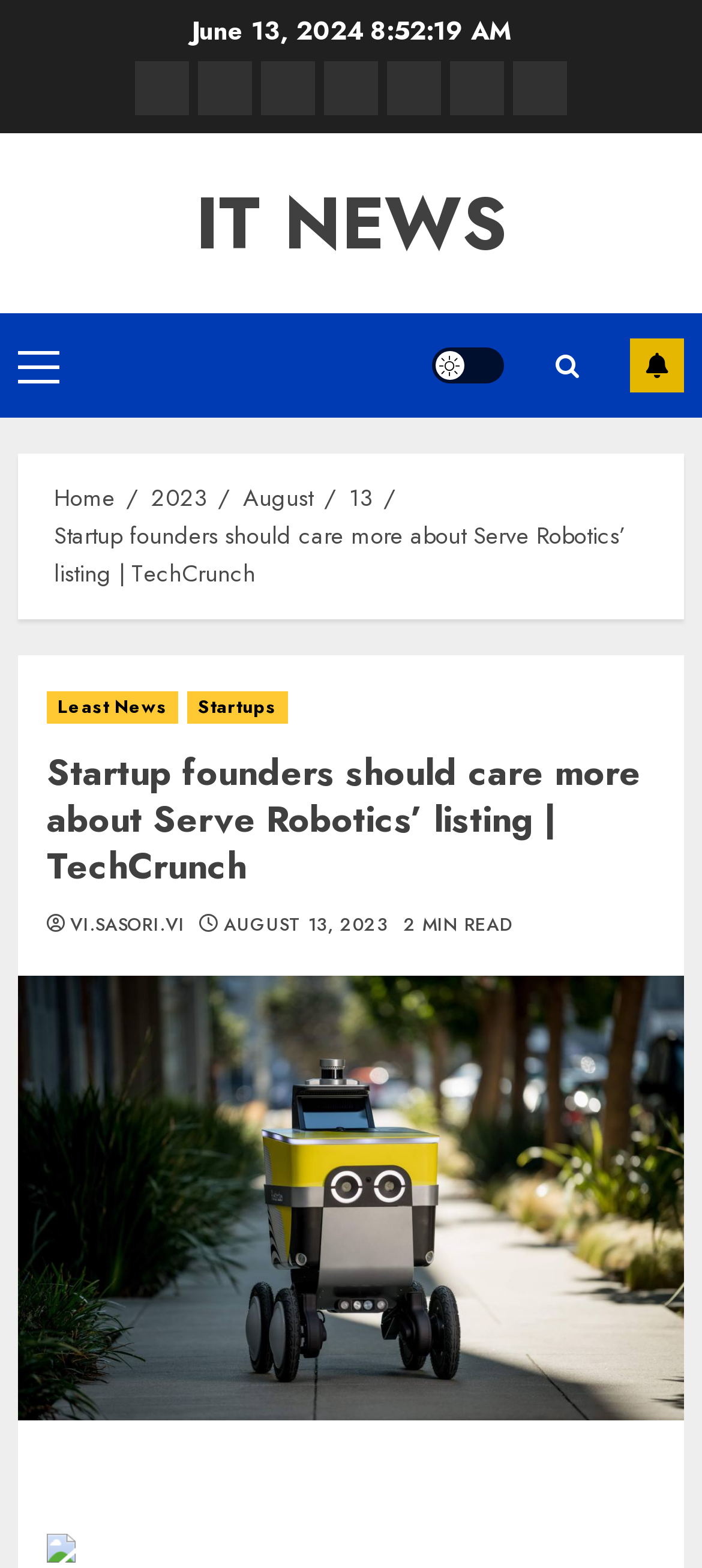What is the author of the article?
Observe the image and answer the question with a one-word or short phrase response.

VI.SASORI.VI